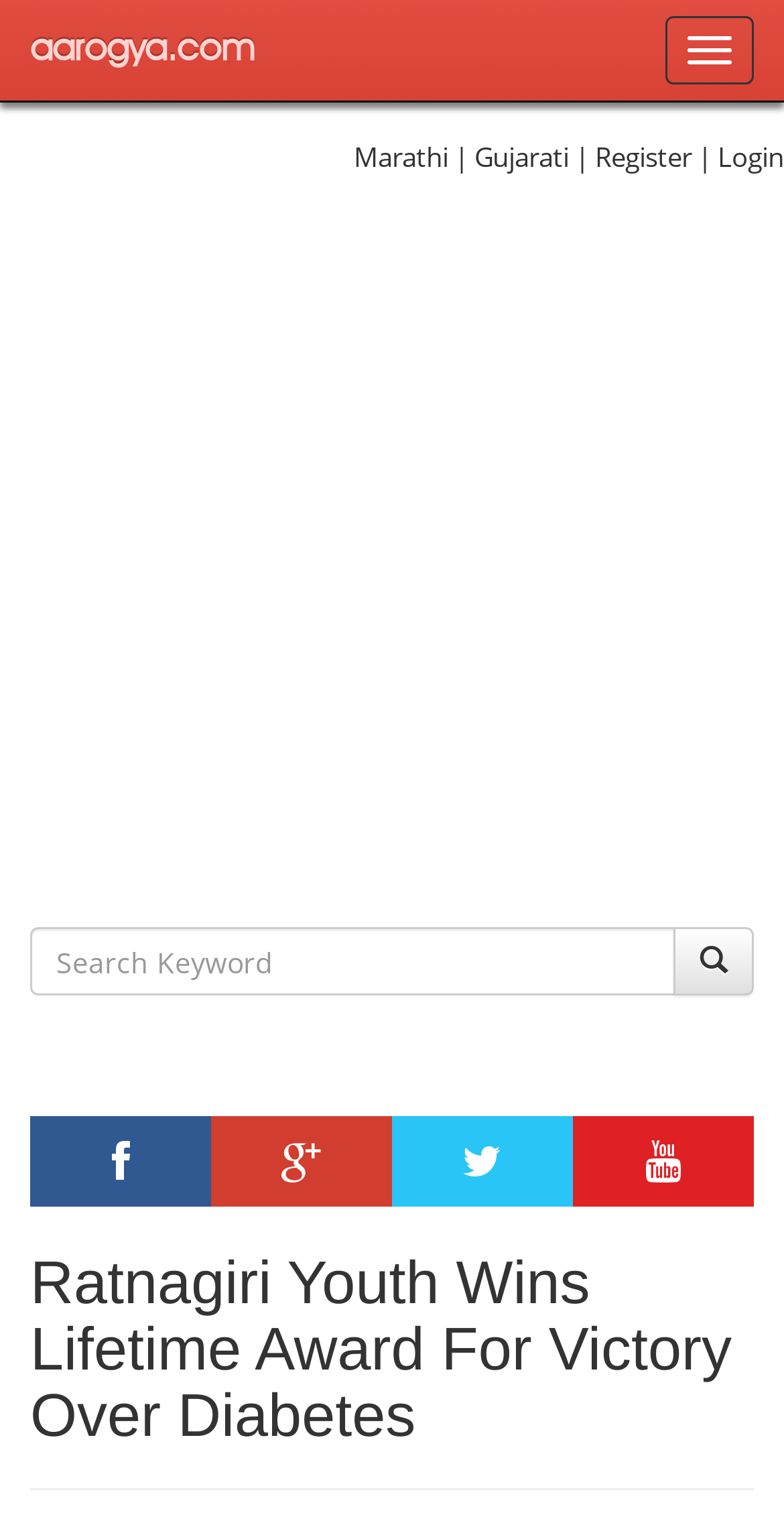Please specify the bounding box coordinates in the format (top-left x, top-left y, bottom-right x, bottom-right y), with values ranging from 0 to 1. Identify the bounding box for the UI component described as follows: alt="YouTube"

None